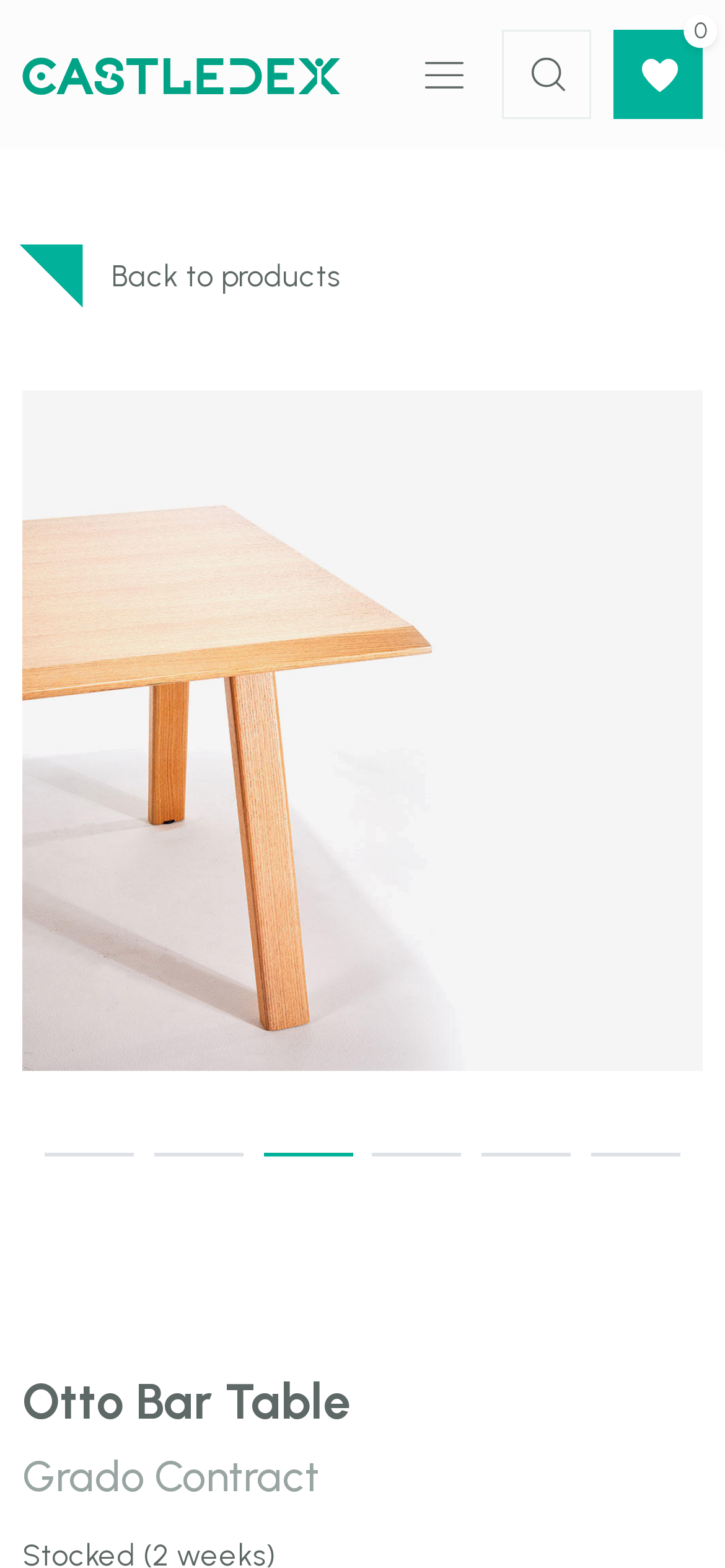Give a detailed account of the webpage.

The webpage is about the Otto Bar Table, a product offered by Castledex. At the top, there is a site header banner that spans the entire width of the page. Within the banner, there are three elements: a "Home" link with an accompanying image, a "Toggle search" button, and a button with the text "0". 

Below the banner, there is a large heading that reads "Otto Bar Table", taking up most of the width of the page. To the right of the heading, there is a link to "Grado Contract". 

Further down, there is a complementary section that occupies the majority of the page's width. Within this section, there is a "Back to products" link at the top, followed by a tab panel that displays an image of the Otto Bar Table. 

Below the tab panel, there is a horizontal tab list with six tabs, labeled "1 of 6" to "6 of 6". The third tab is currently selected. Each tab corresponds to a different image or content, which can be accessed by clicking on the respective tab.